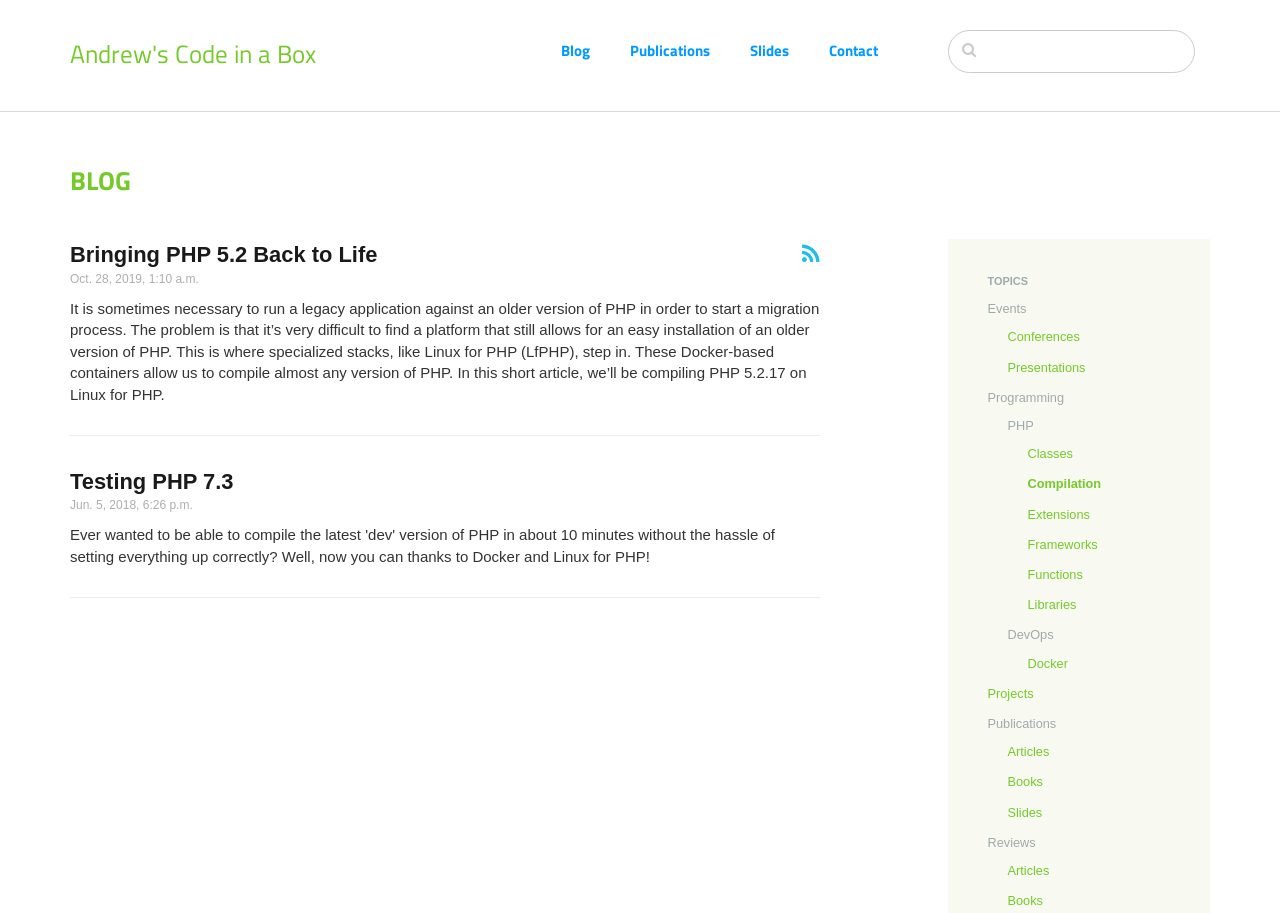Provide the bounding box coordinates, formatted as (top-left x, top-left y, bottom-right x, bottom-right y), with all values being floating point numbers between 0 and 1. Identify the bounding box of the UI element that matches the description: Testing PHP 7.3

[0.055, 0.514, 0.182, 0.541]